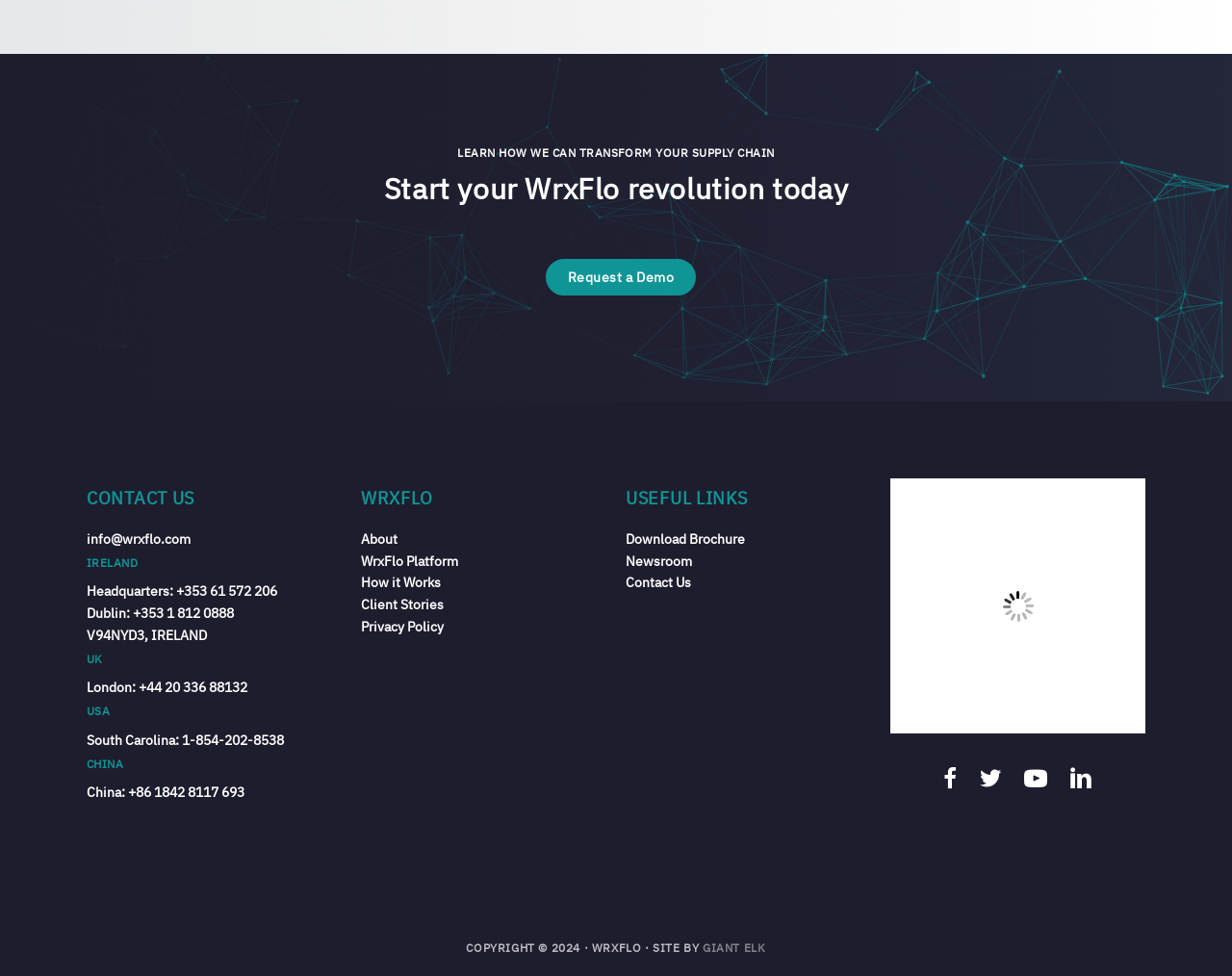What is the name of the company that designed the WrxFlo website?
Please give a detailed and elaborate answer to the question based on the image.

At the bottom of the webpage, there is a copyright notice that mentions 'SITE BY GIANT ELK', indicating that Giant Elk is the company responsible for designing the WrxFlo website.